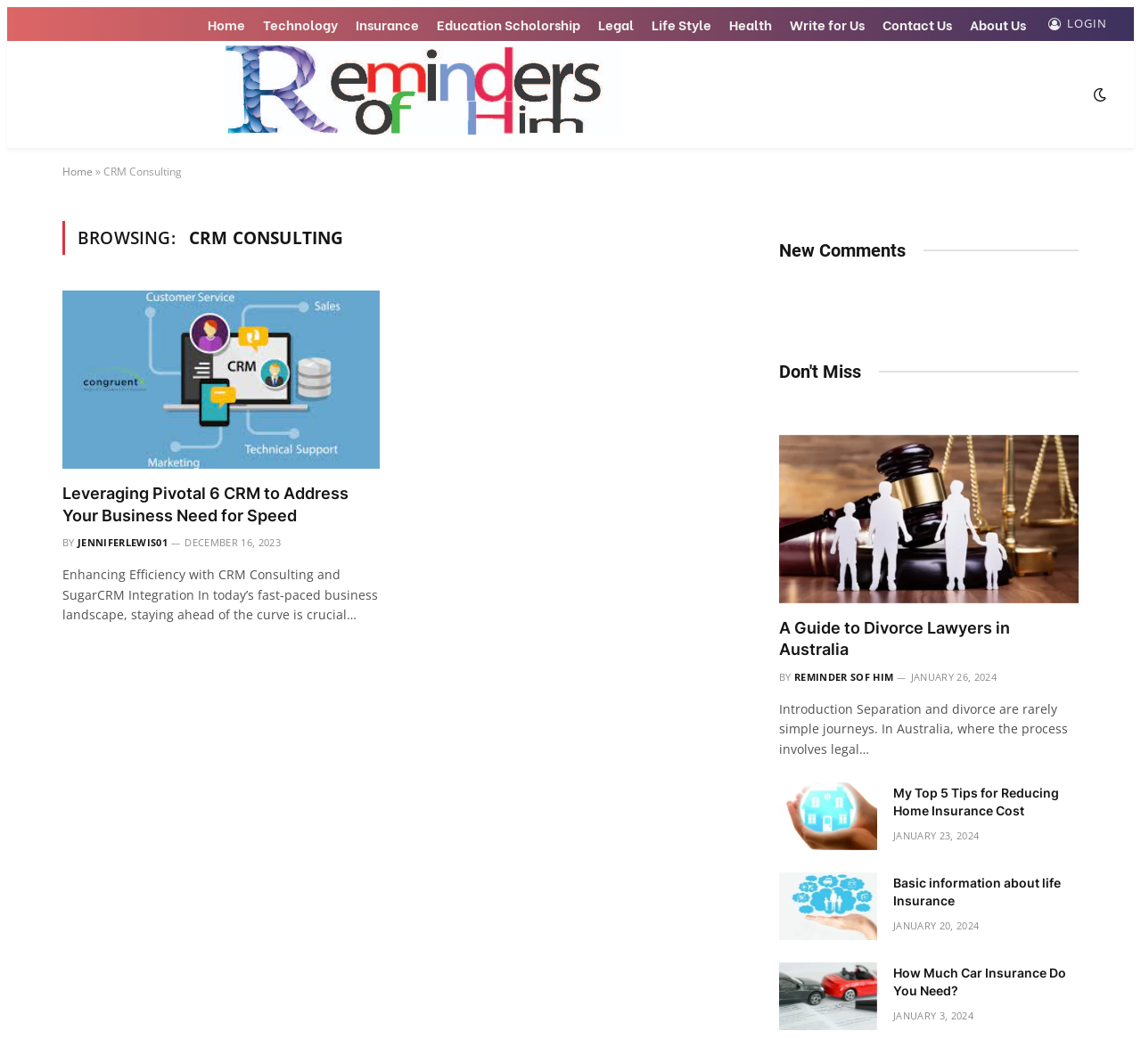What is the purpose of the 'New Comments' section?
Please provide a detailed answer to the question.

The 'New Comments' section is likely intended to display new comments or updates related to the articles or topics on the webpage, providing users with a way to stay informed about recent discussions or developments.